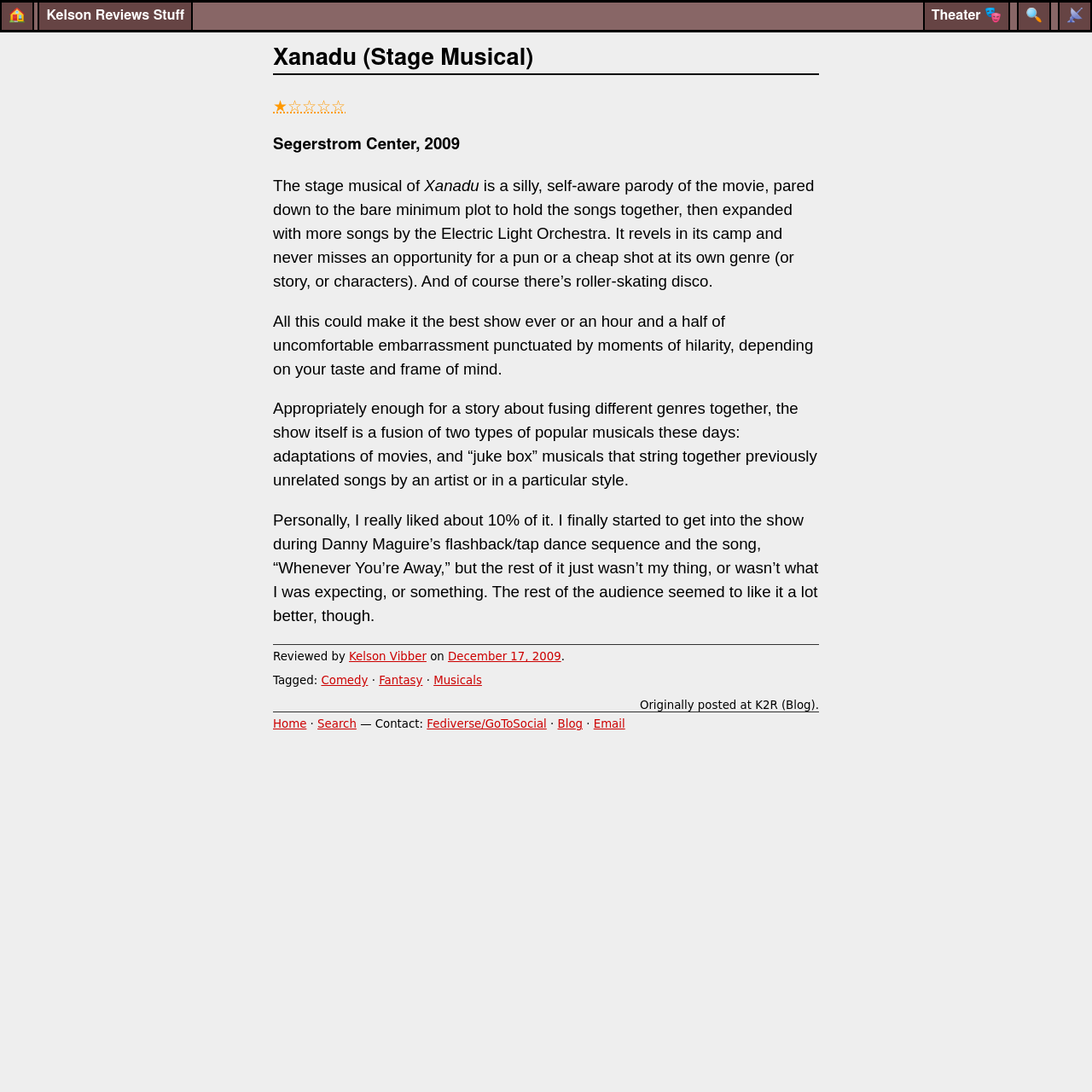Based on what you see in the screenshot, provide a thorough answer to this question: What is the genre of the Xanadu stage musical?

The genres can be found in the footer section, where it says 'Tagged: Comedy · Fantasy · Musicals'.